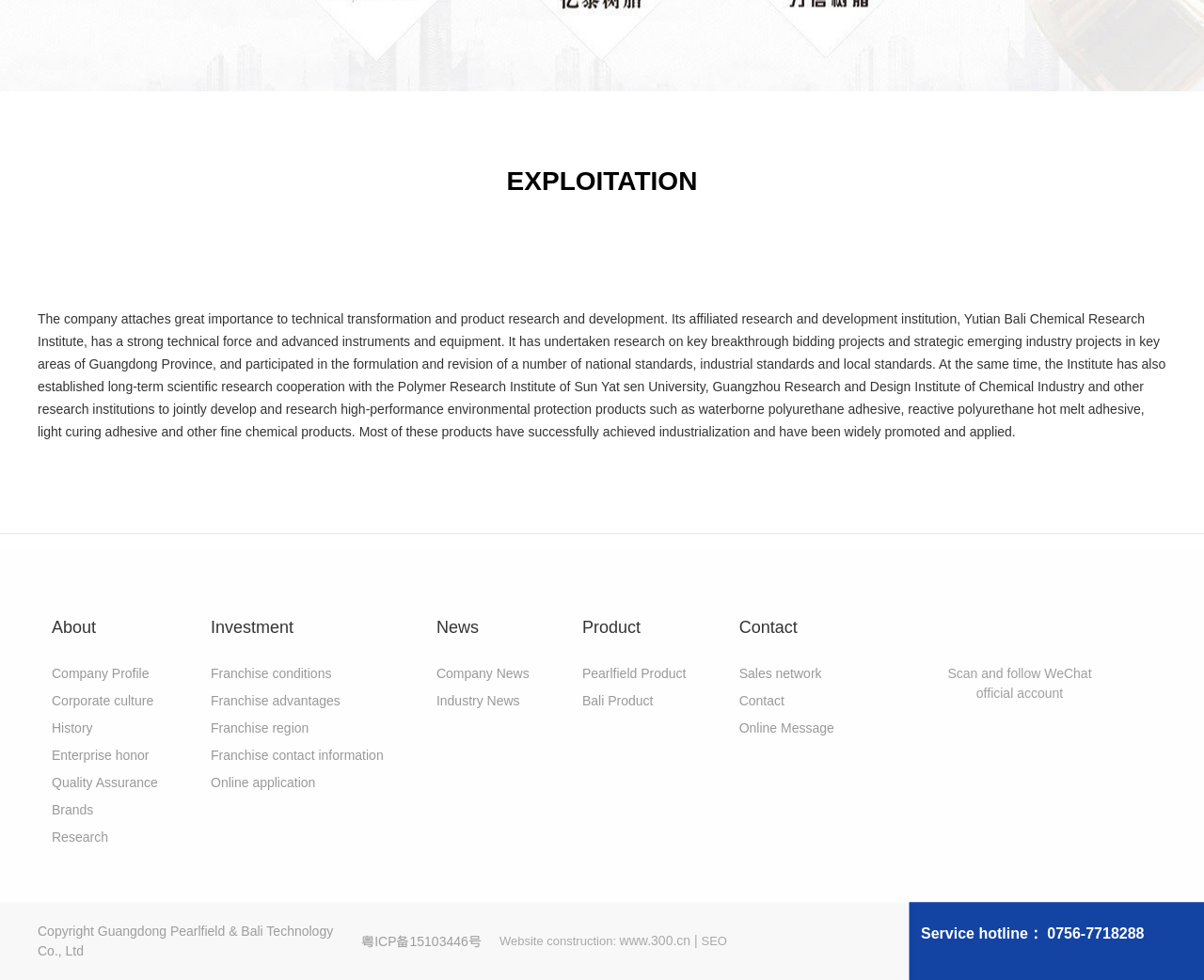Find the bounding box of the UI element described as: "Online Message". The bounding box coordinates should be given as four float values between 0 and 1, i.e., [left, top, right, bottom].

[0.614, 0.733, 0.713, 0.753]